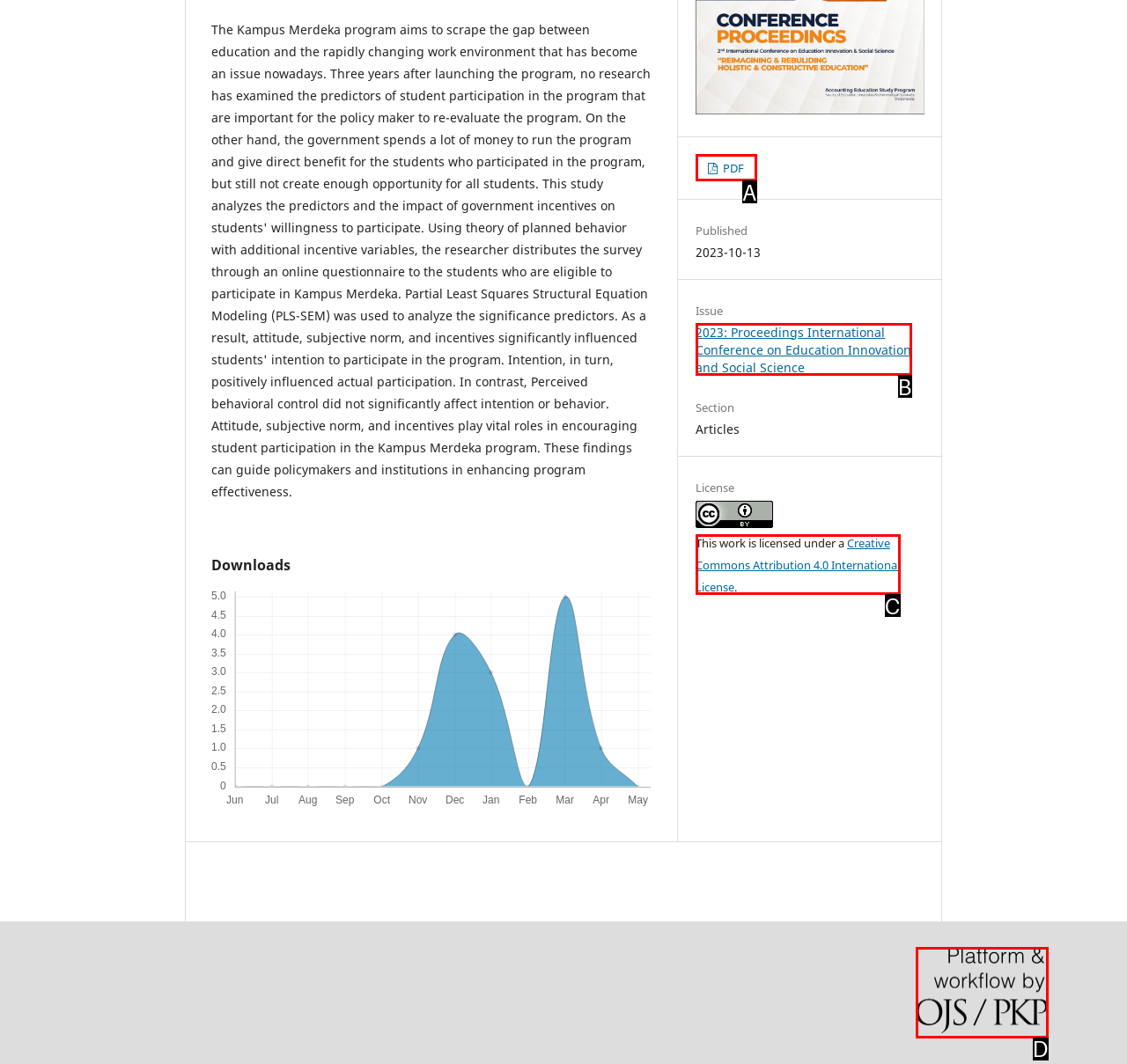Identify the HTML element that corresponds to the following description: PDF Provide the letter of the best matching option.

A